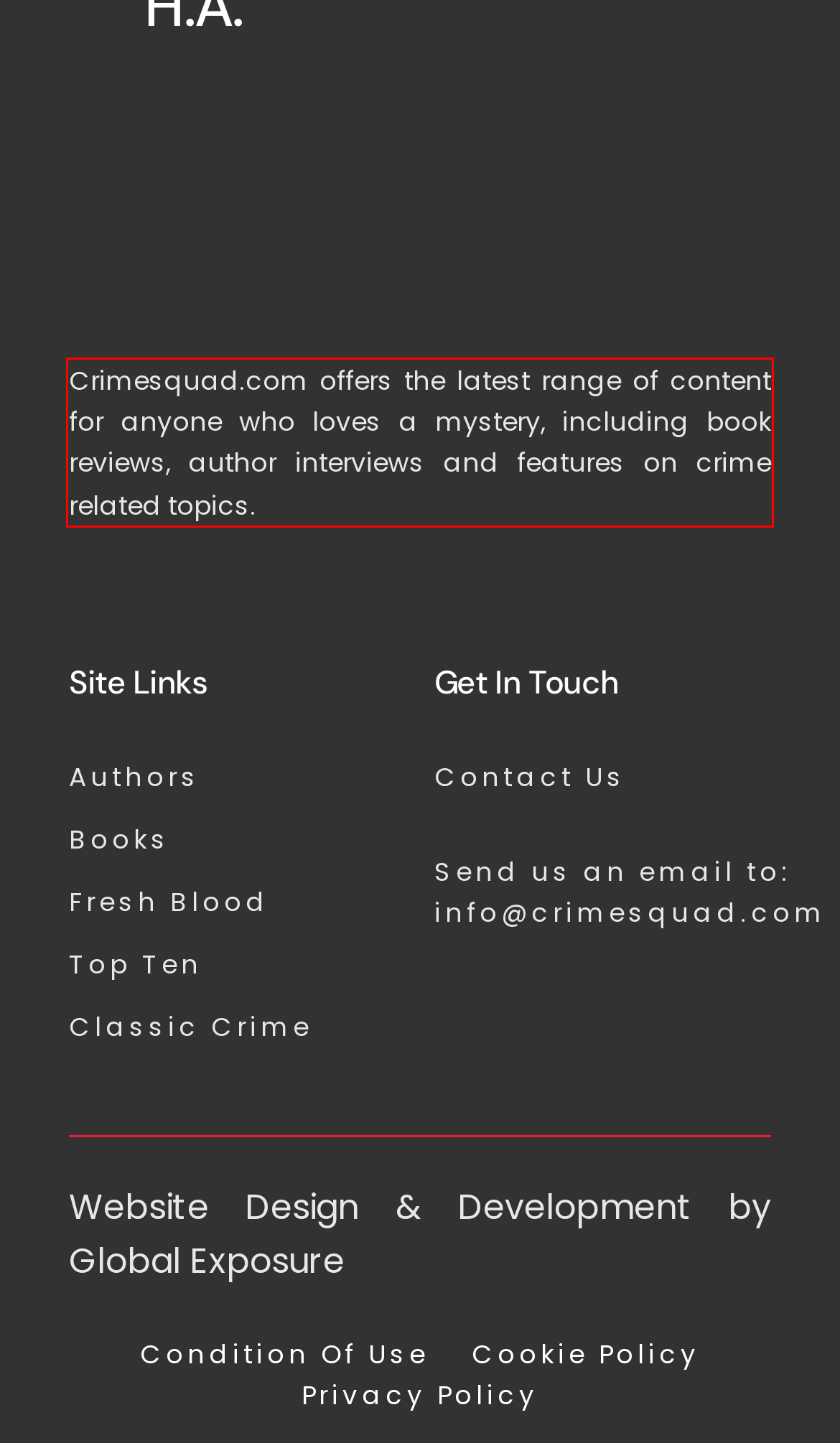Review the screenshot of the webpage and recognize the text inside the red rectangle bounding box. Provide the extracted text content.

Crimesquad.com offers the latest range of content for anyone who loves a mystery, including book reviews, author interviews and features on crime related topics.